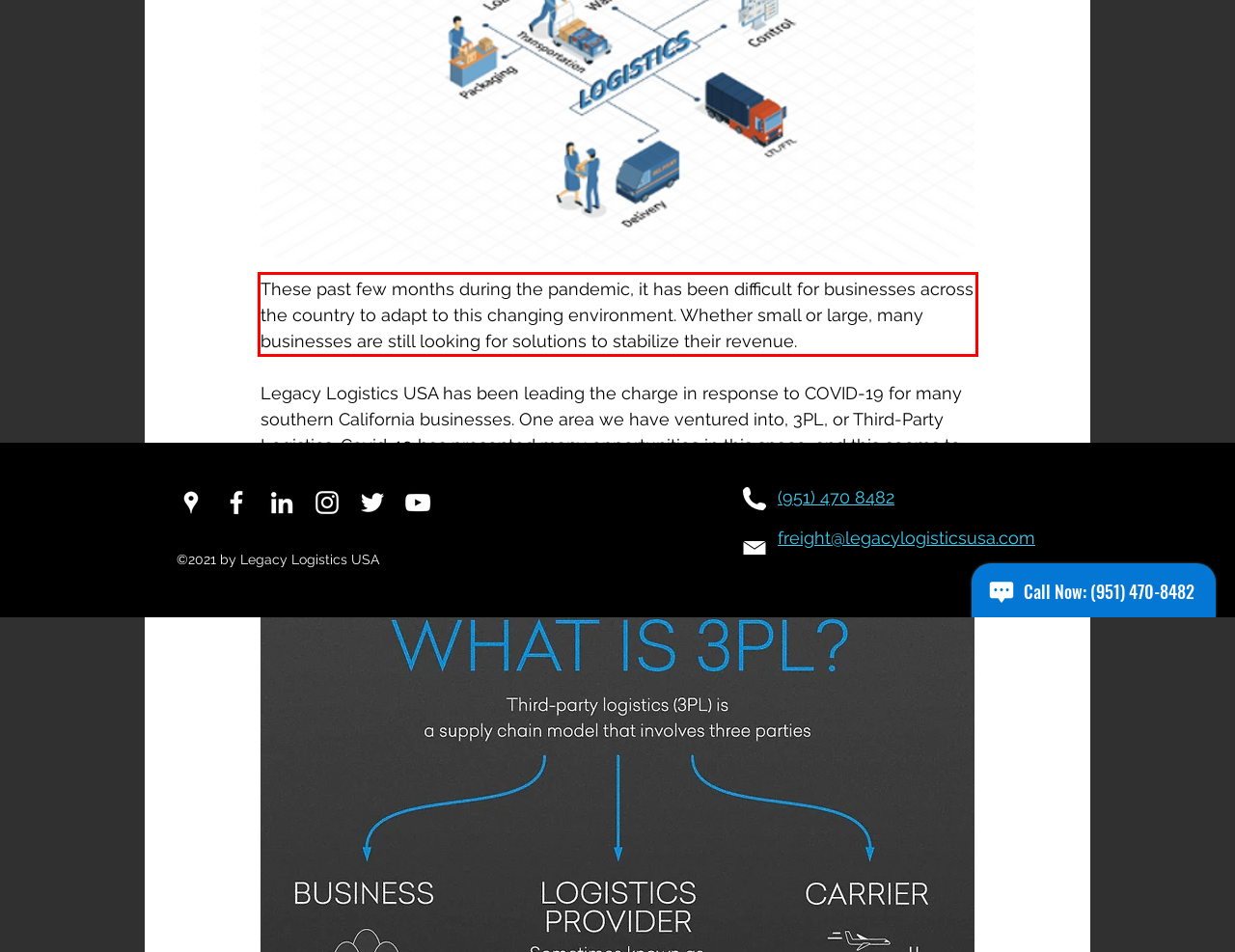Given a screenshot of a webpage containing a red bounding box, perform OCR on the text within this red bounding box and provide the text content.

These past few months during the pandemic, it has been difficult for businesses across the country to adapt to this changing environment. Whether small or large, many businesses are still looking for solutions to stabilize their revenue.